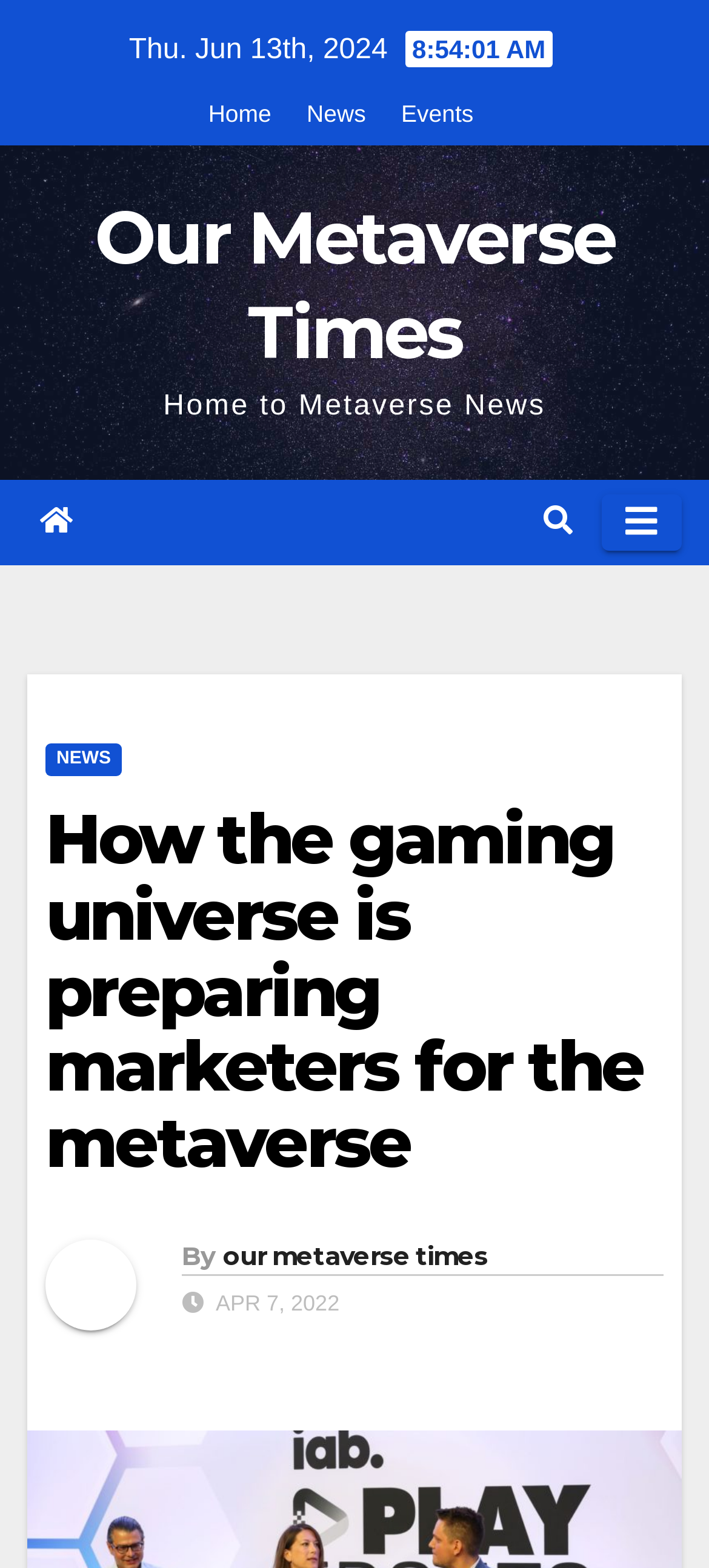Mark the bounding box of the element that matches the following description: "Our Metaverse Times".

[0.133, 0.123, 0.867, 0.24]